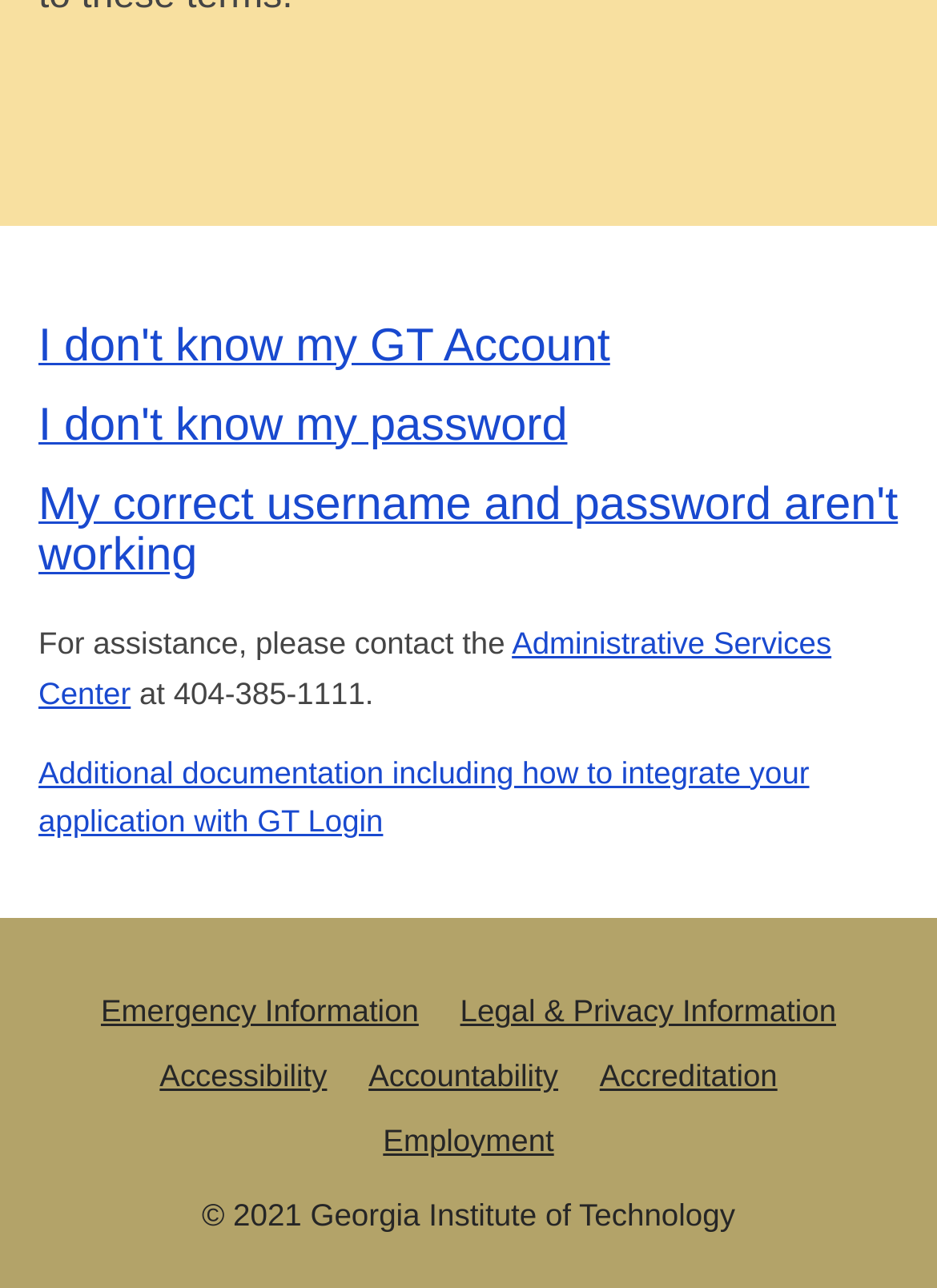Locate and provide the bounding box coordinates for the HTML element that matches this description: "Joe Akins".

None